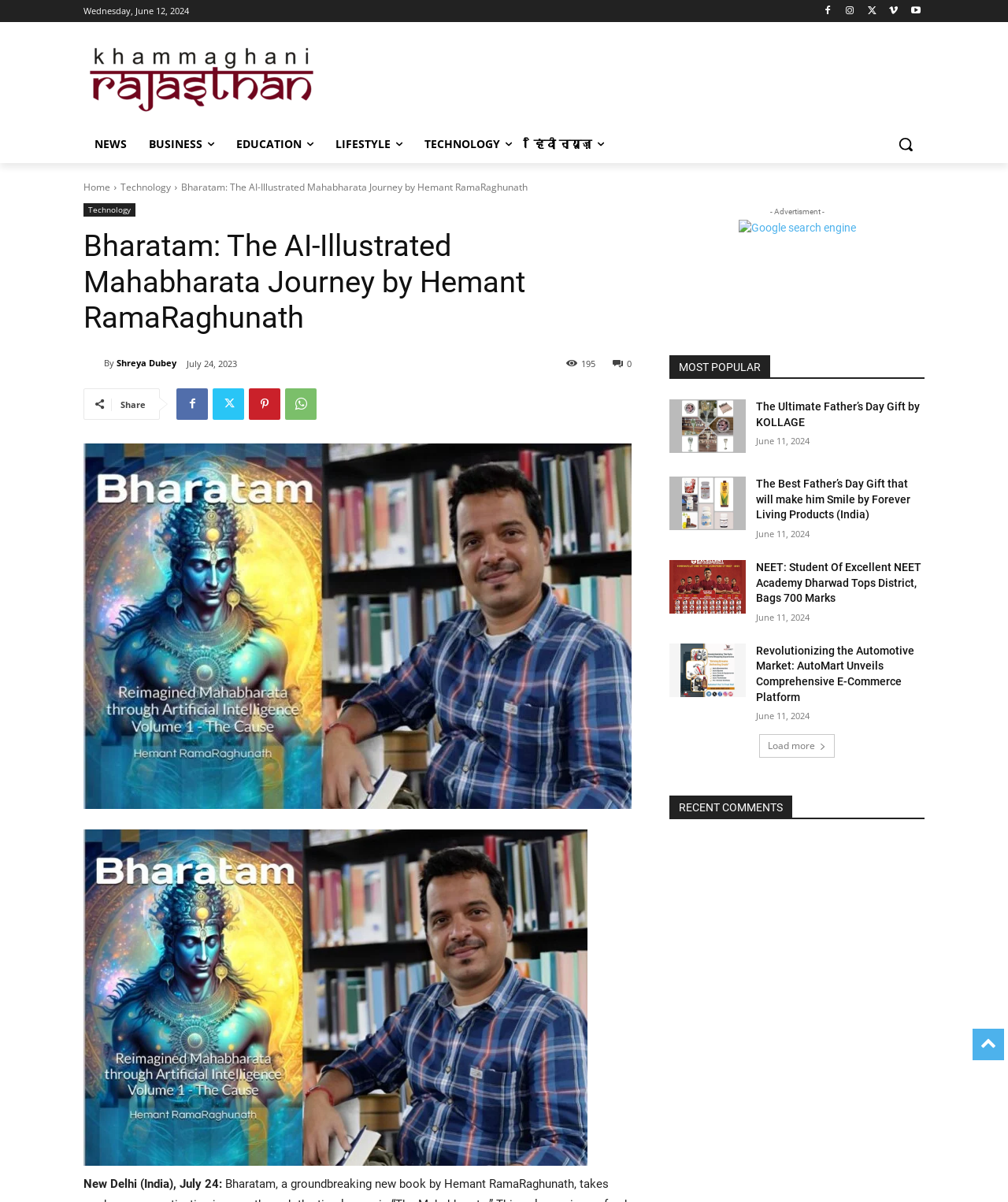What is the most popular article?
Look at the image and construct a detailed response to the question.

I found the most popular article by looking at the section titled 'MOST POPULAR', where it lists several articles. The first article in the list is 'The Ultimate Father’s Day Gift by KOLLAGE'.